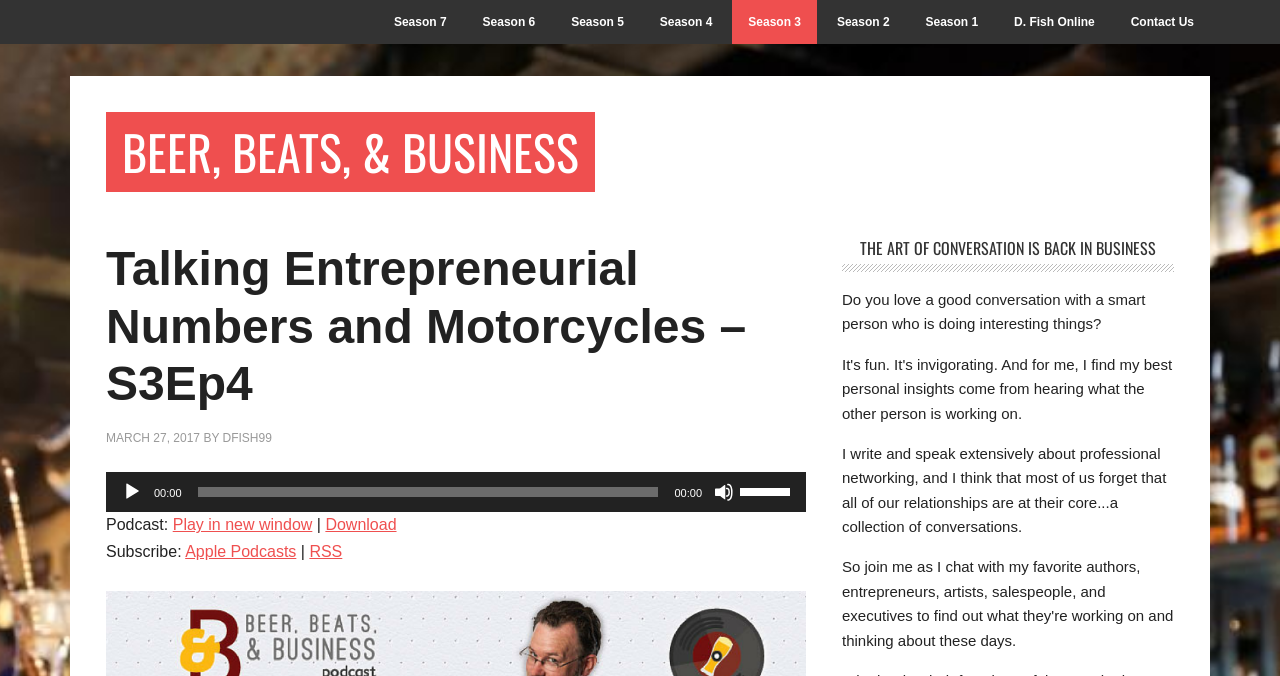Please provide the bounding box coordinates in the format (top-left x, top-left y, bottom-right x, bottom-right y). Remember, all values are floating point numbers between 0 and 1. What is the bounding box coordinate of the region described as: Beer, Beats, & Business

[0.083, 0.166, 0.465, 0.284]